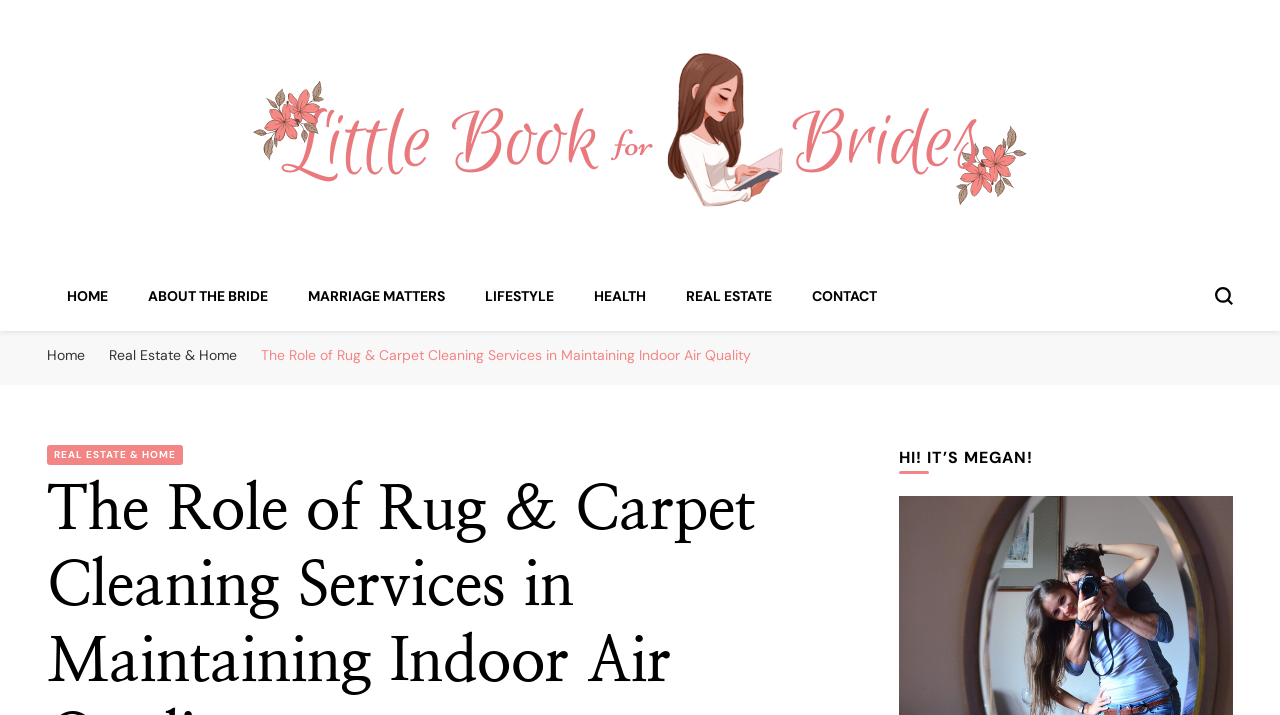What is the name of the website?
Examine the webpage screenshot and provide an in-depth answer to the question.

I determined the name of the website by looking at the top-left corner of the webpage, where I found a link with the text 'Little Book for Brides' and an image with the same name.